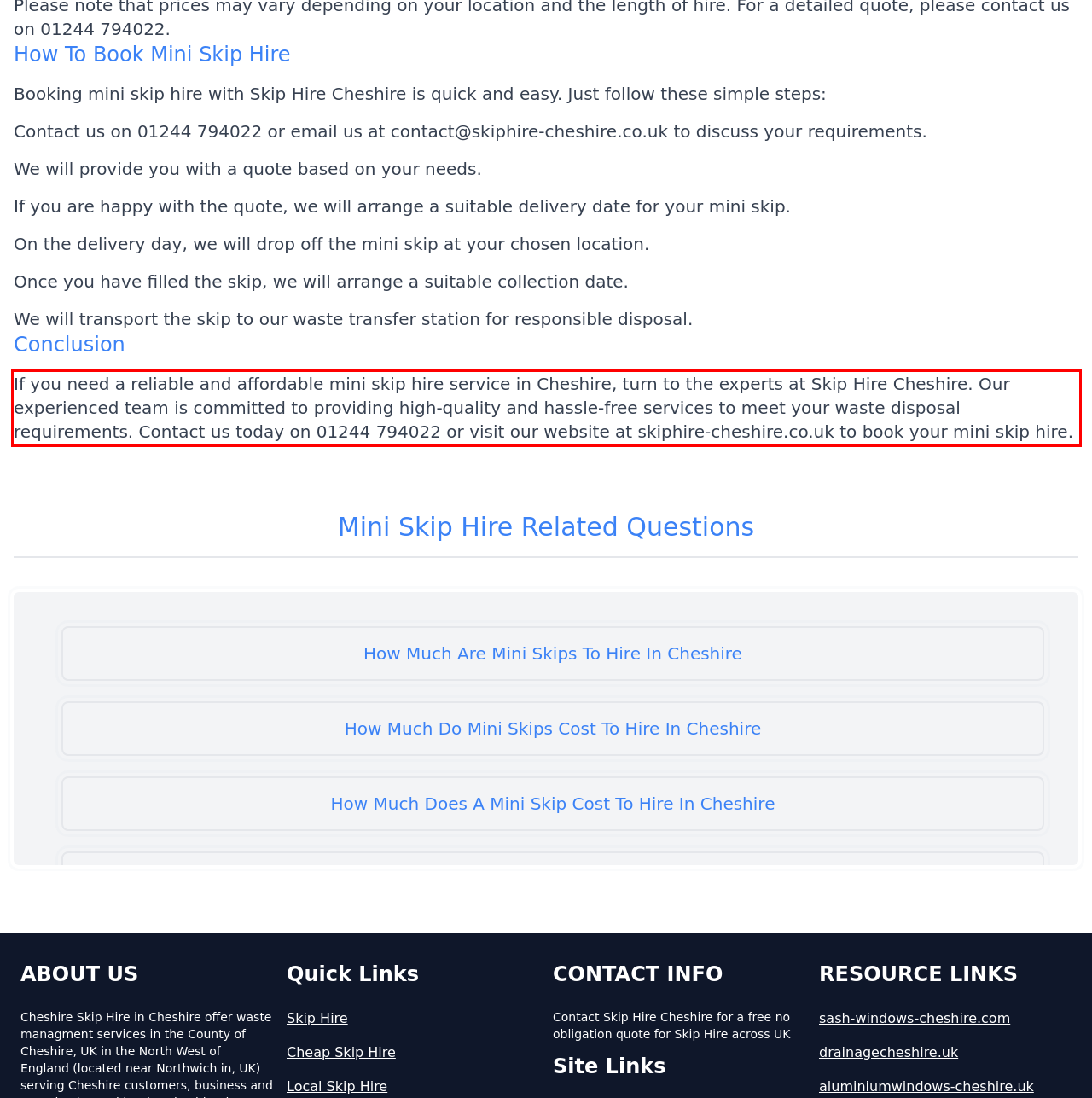Please use OCR to extract the text content from the red bounding box in the provided webpage screenshot.

If you need a reliable and affordable mini skip hire service in Cheshire, turn to the experts at Skip Hire Cheshire. Our experienced team is committed to providing high-quality and hassle-free services to meet your waste disposal requirements. Contact us today on 01244 794022 or visit our website at skiphire-cheshire.co.uk to book your mini skip hire.